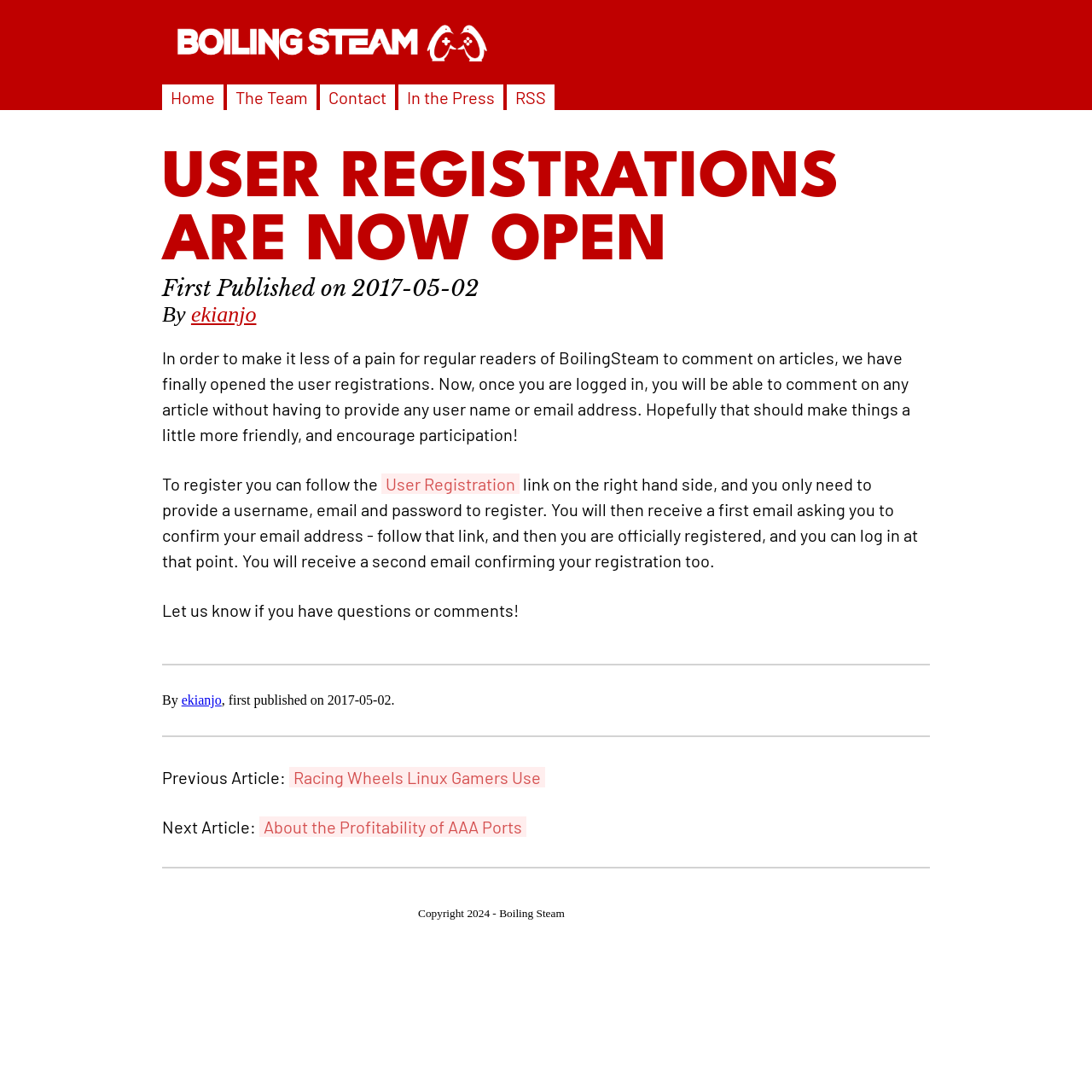Find the bounding box coordinates for the element that must be clicked to complete the instruction: "Click on the 'About the Profitability of AAA Ports' link". The coordinates should be four float numbers between 0 and 1, indicated as [left, top, right, bottom].

[0.238, 0.748, 0.482, 0.766]